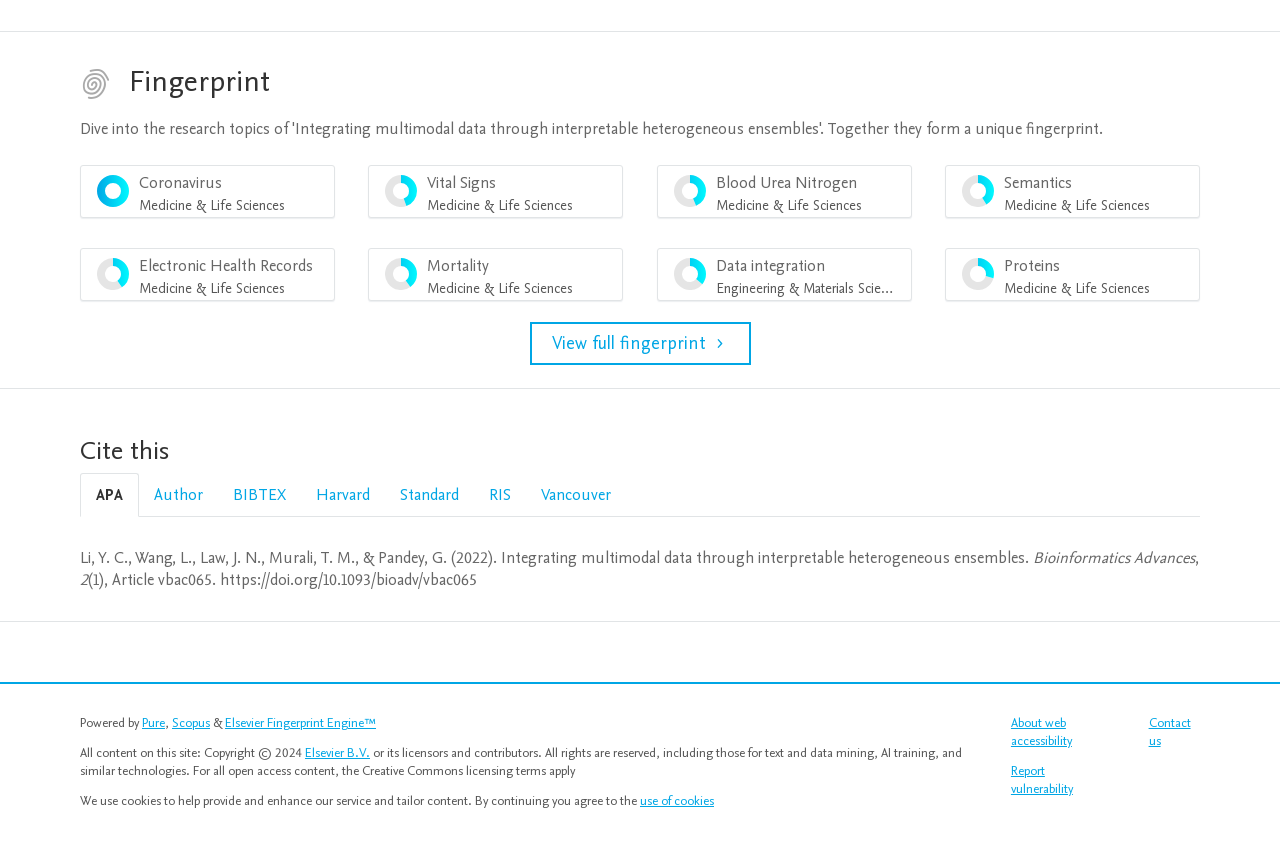Can you determine the bounding box coordinates of the area that needs to be clicked to fulfill the following instruction: "Switch to Harvard citation style"?

[0.235, 0.557, 0.301, 0.606]